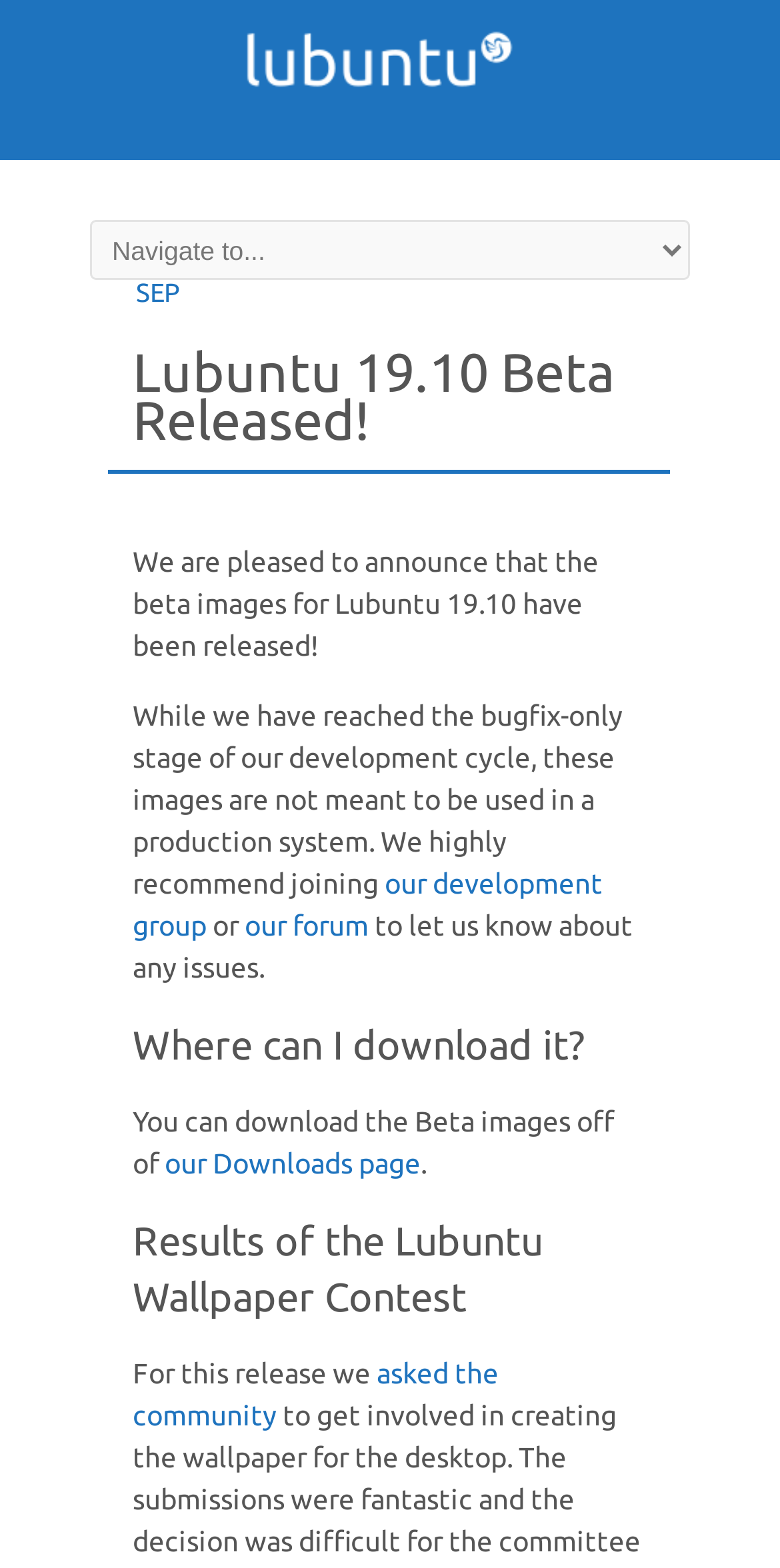Locate the primary headline on the webpage and provide its text.

Lubuntu 19.10 Beta Released!